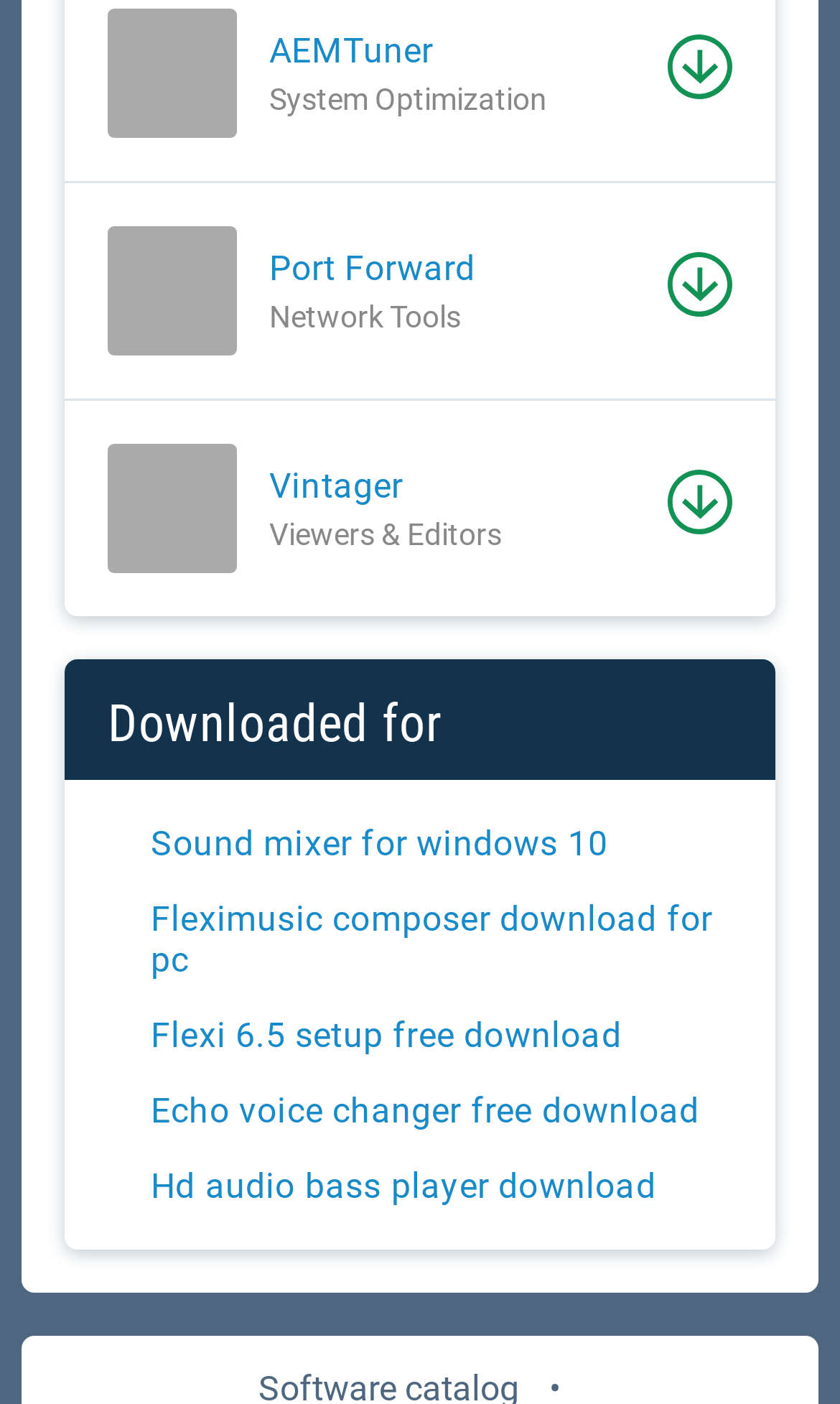Pinpoint the bounding box coordinates of the clickable element to carry out the following instruction: "Download Fleximusic composer."

[0.128, 0.64, 0.872, 0.699]